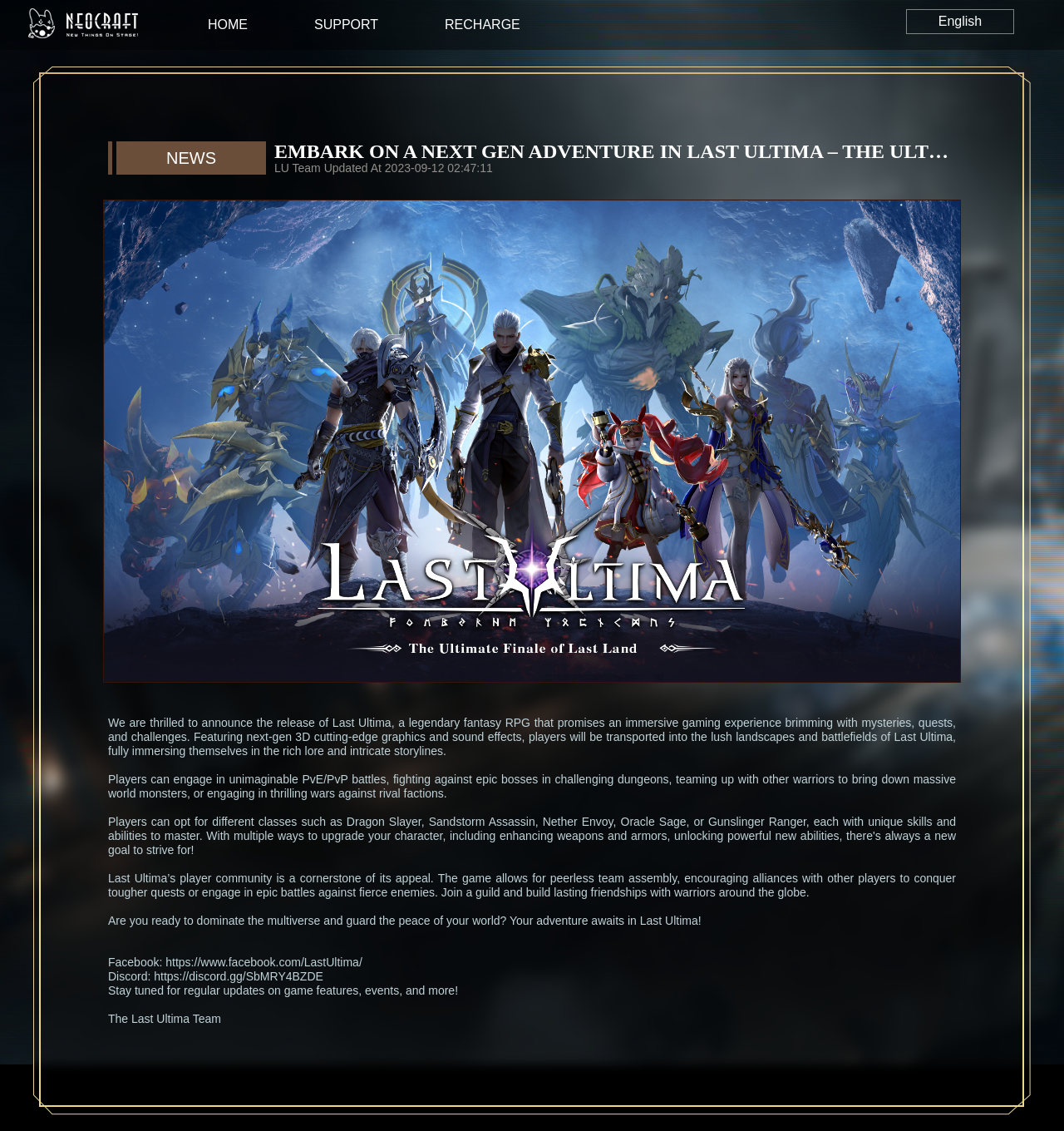What is the name of the game?
Look at the screenshot and give a one-word or phrase answer.

Last Ultima